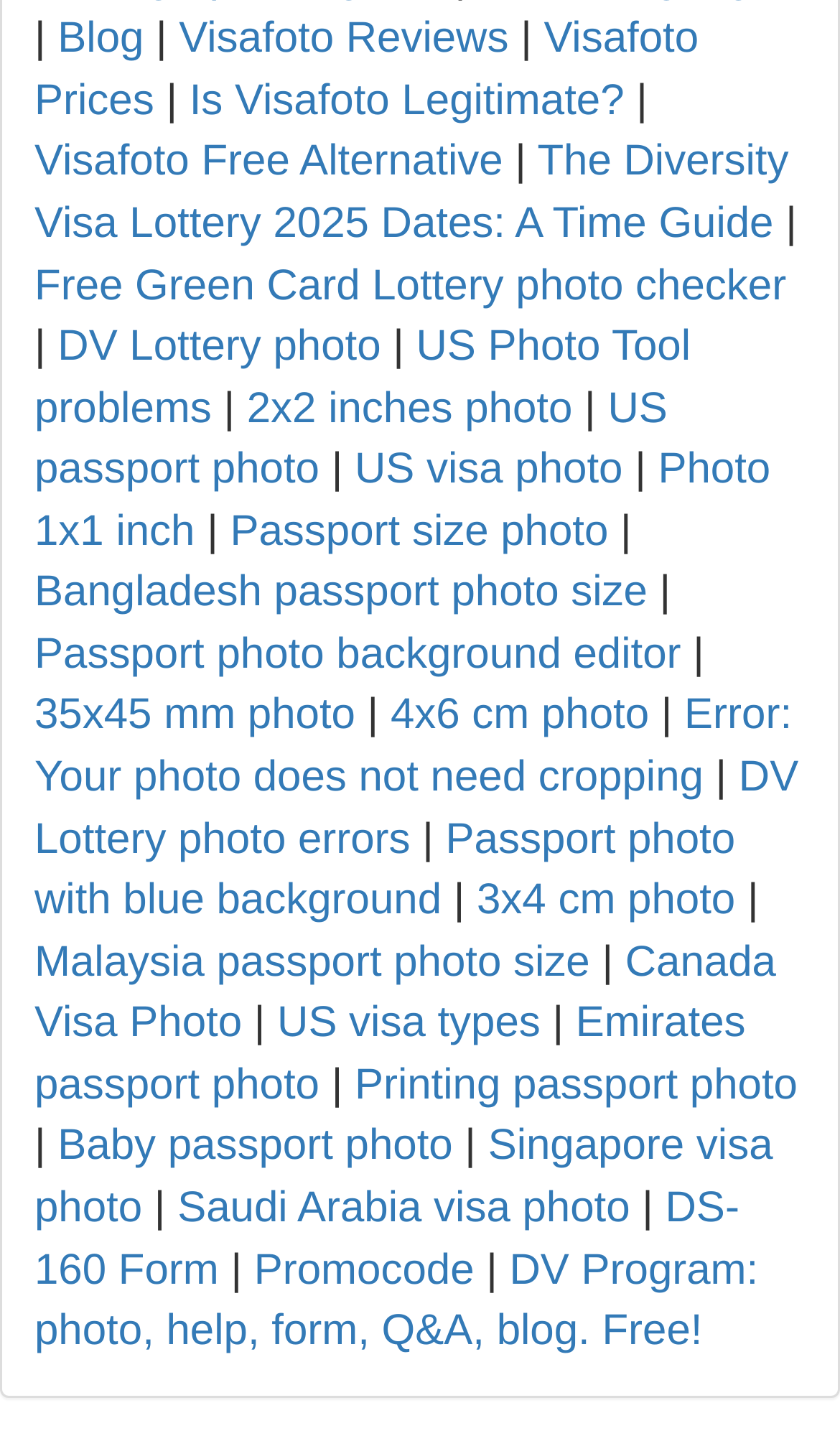Identify the bounding box coordinates of the section to be clicked to complete the task described by the following instruction: "Click on 'Blog'". The coordinates should be four float numbers between 0 and 1, formatted as [left, top, right, bottom].

[0.069, 0.011, 0.171, 0.044]